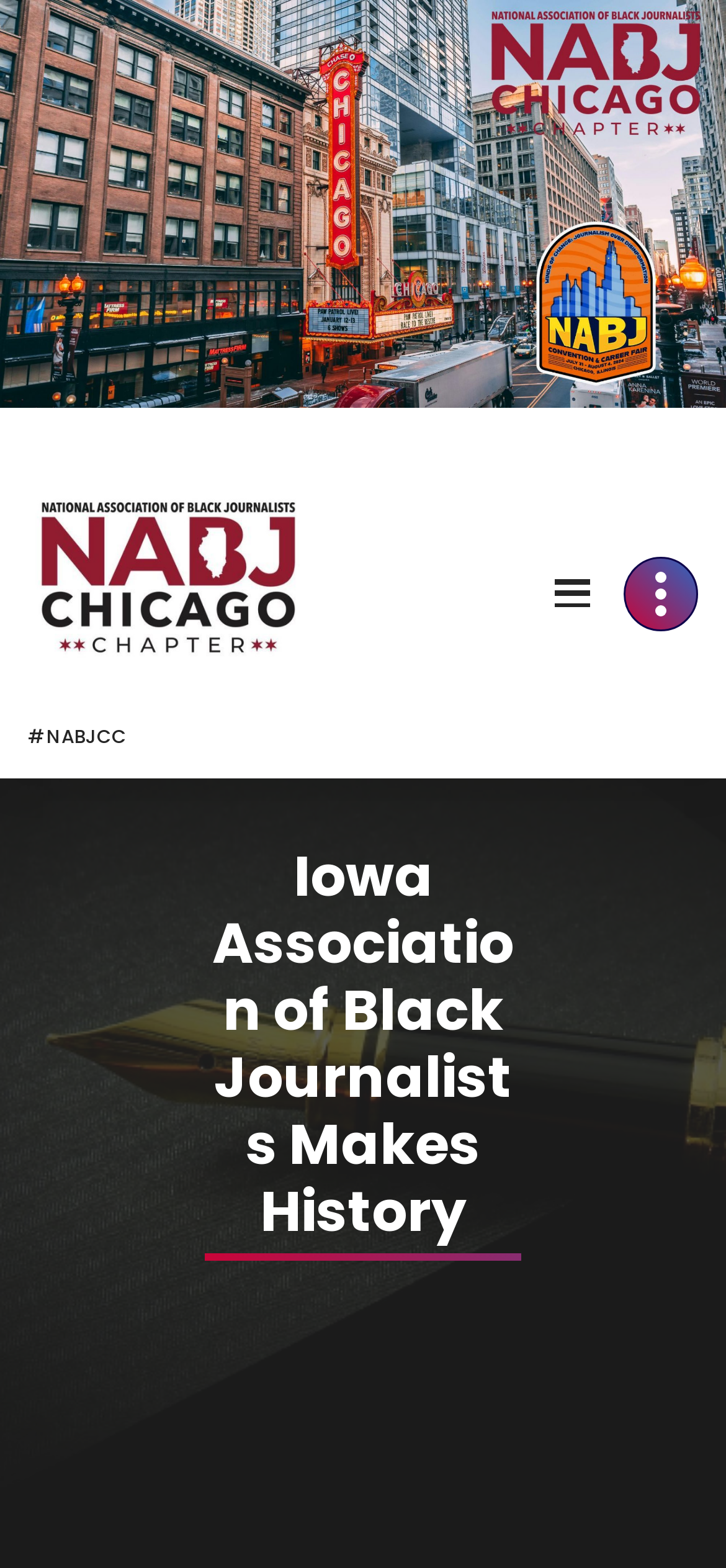Use a single word or phrase to answer the question: 
What is the hashtag on the webpage?

#NABJCC